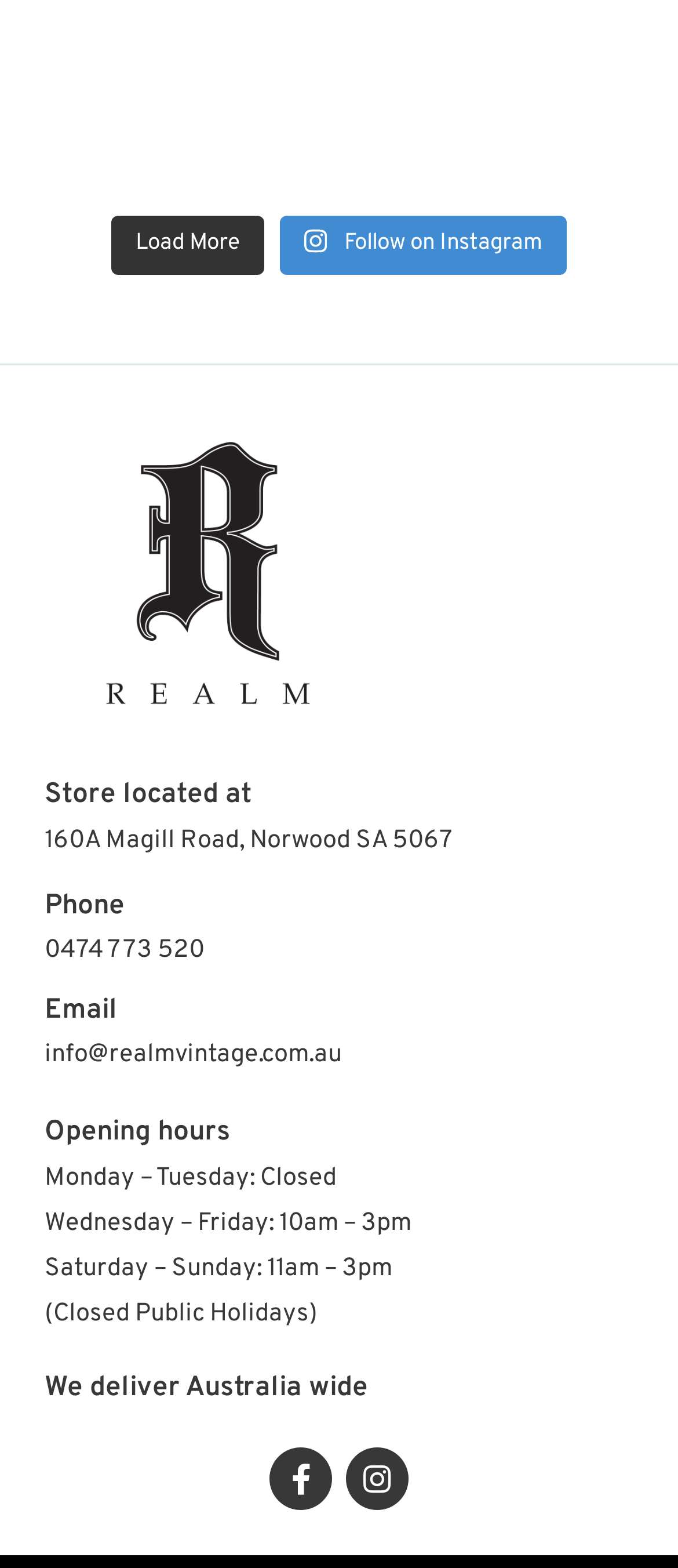Use the information in the screenshot to answer the question comprehensively: What is the location of the store?

The store location is mentioned at the bottom of the webpage, under the 'Store located at' heading, which provides the exact address of the store.